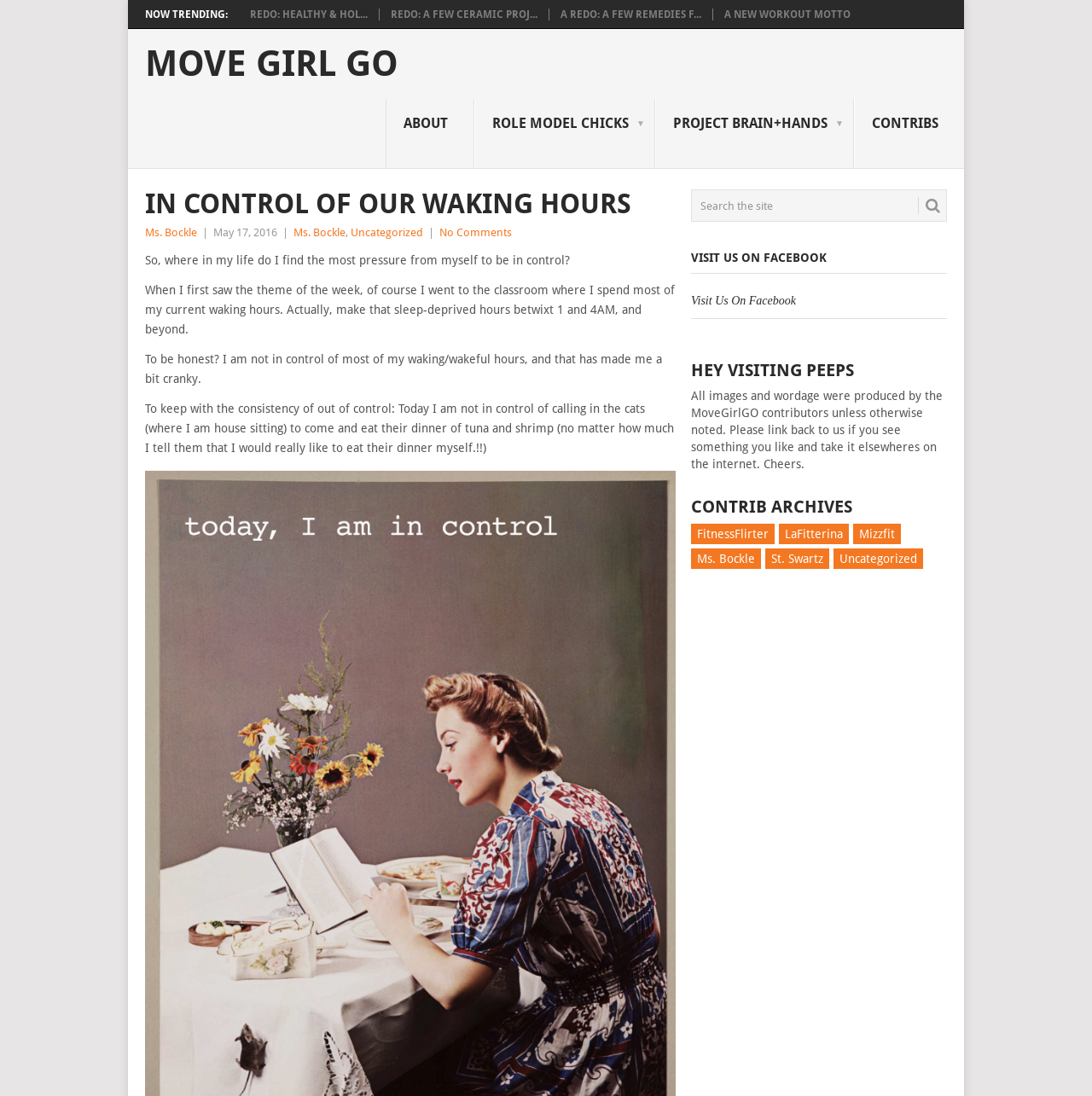Can you show the bounding box coordinates of the region to click on to complete the task described in the instruction: "Click on the 'MOVE GIRL GO' link"?

[0.132, 0.042, 0.365, 0.075]